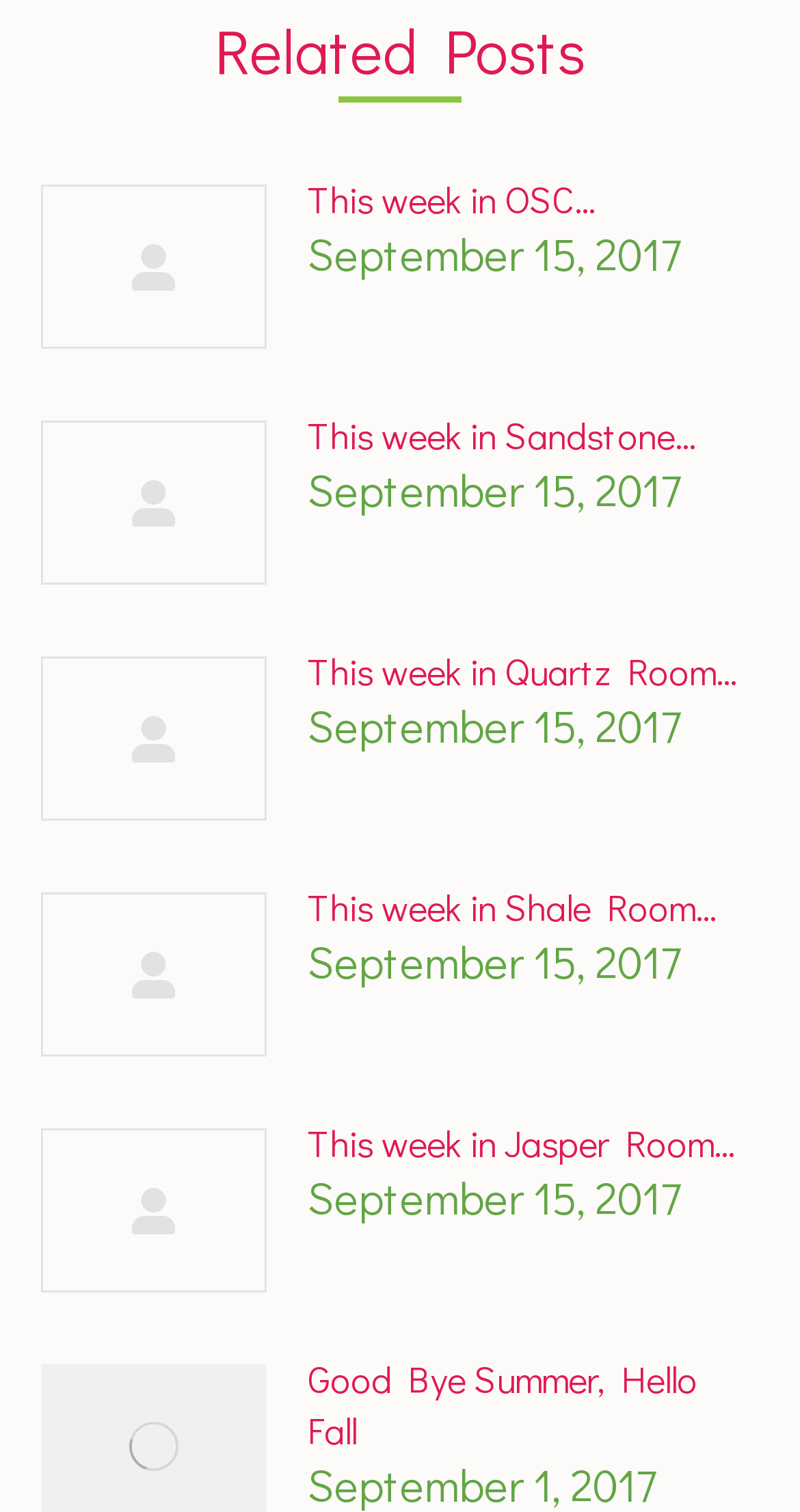Find the bounding box coordinates for the element described here: "Good Bye Summer, Hello Fall".

[0.385, 0.895, 0.949, 0.963]